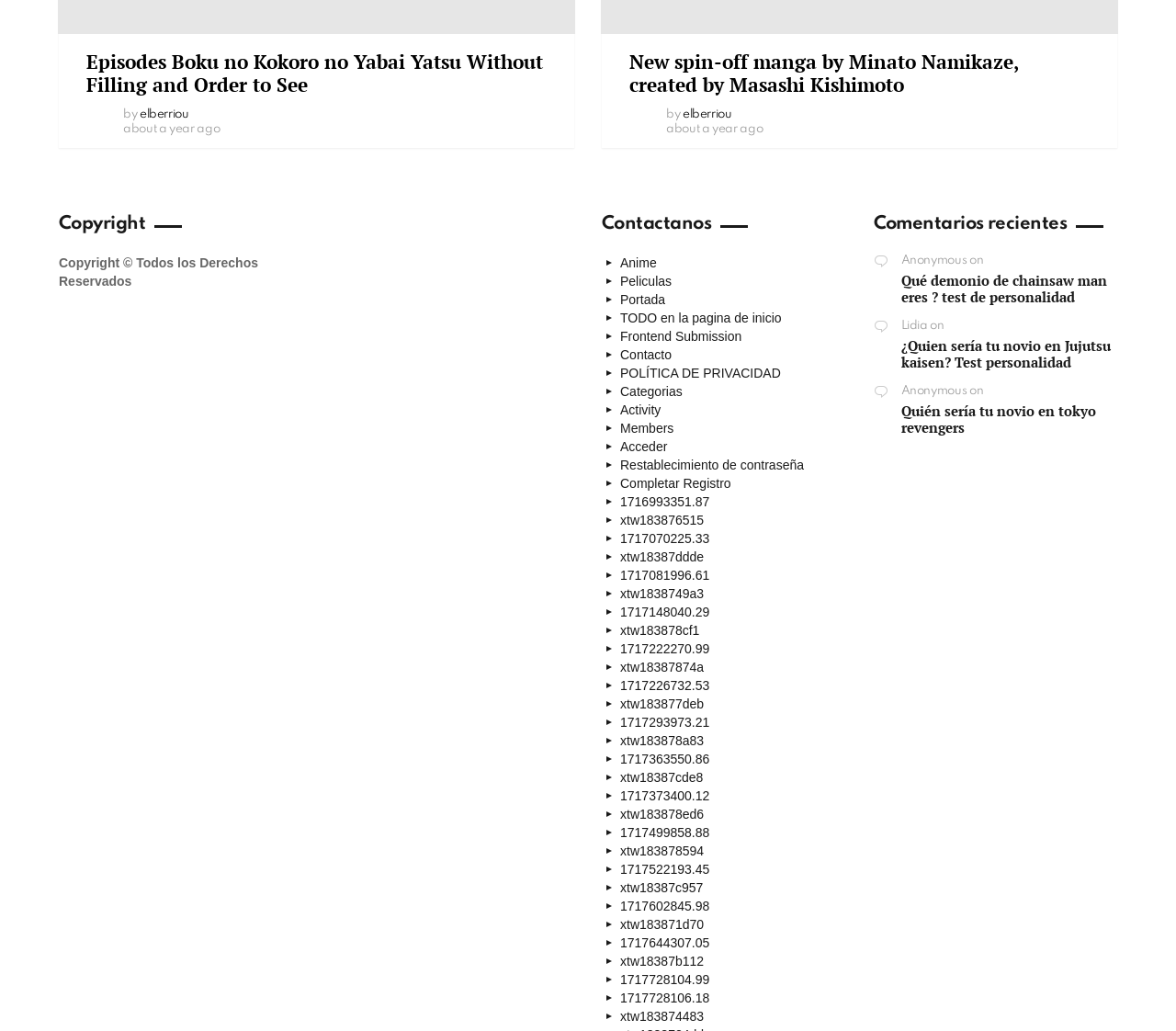Point out the bounding box coordinates of the section to click in order to follow this instruction: "Read the new spin-off manga by Minato Namikaze".

[0.535, 0.047, 0.866, 0.095]